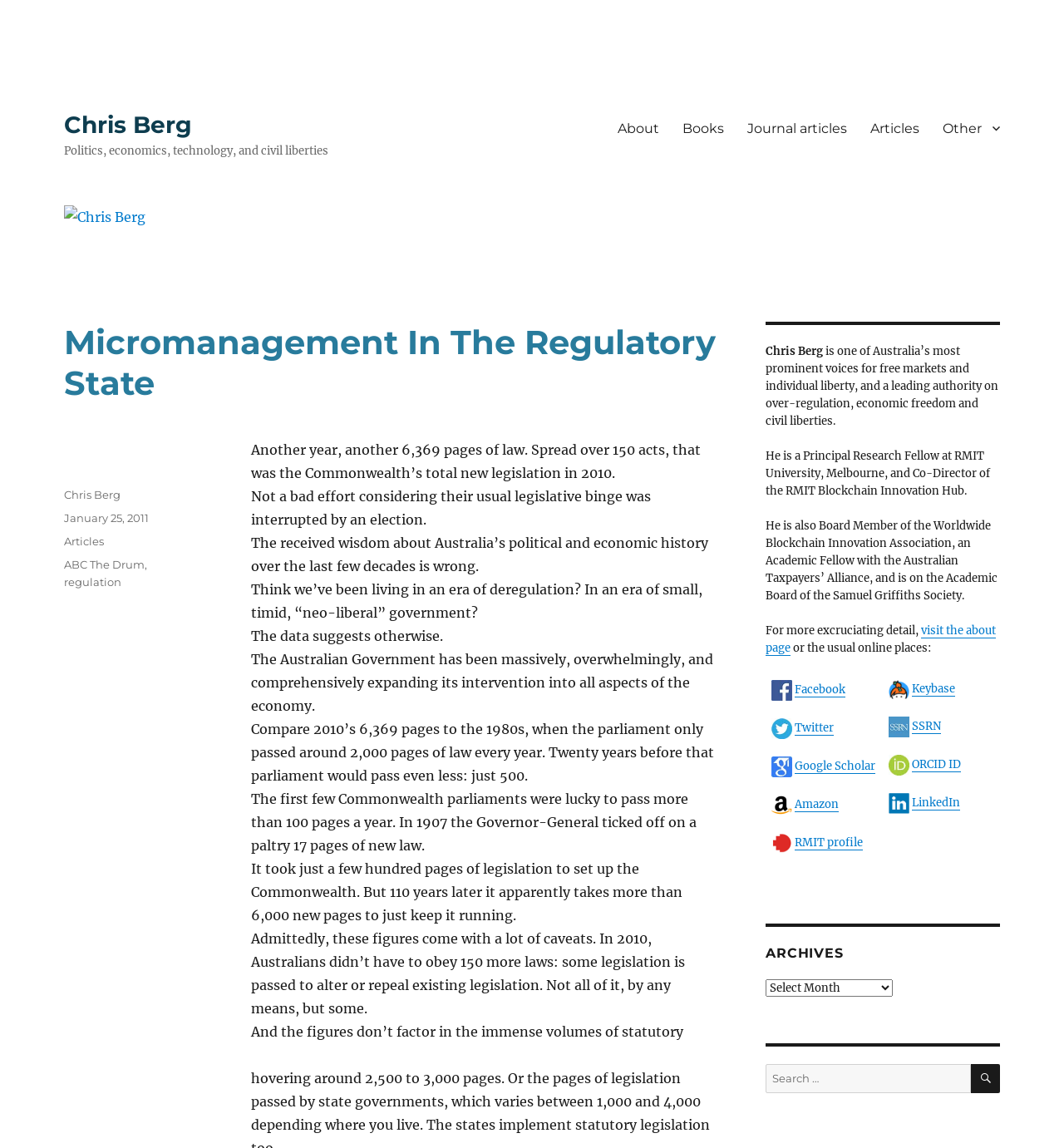Determine and generate the text content of the webpage's headline.

Micromanagement In The Regulatory State